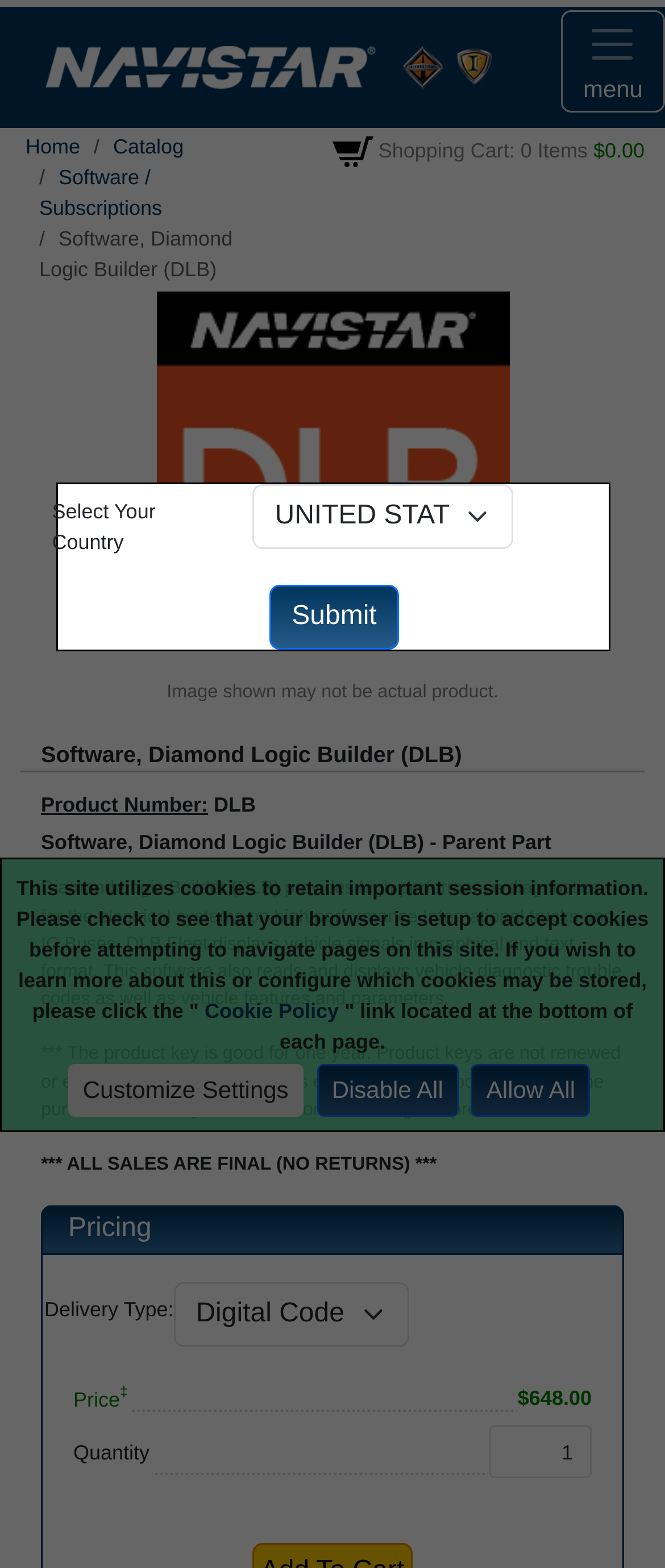Respond to the following query with just one word or a short phrase: 
How many items are in the shopping cart?

0